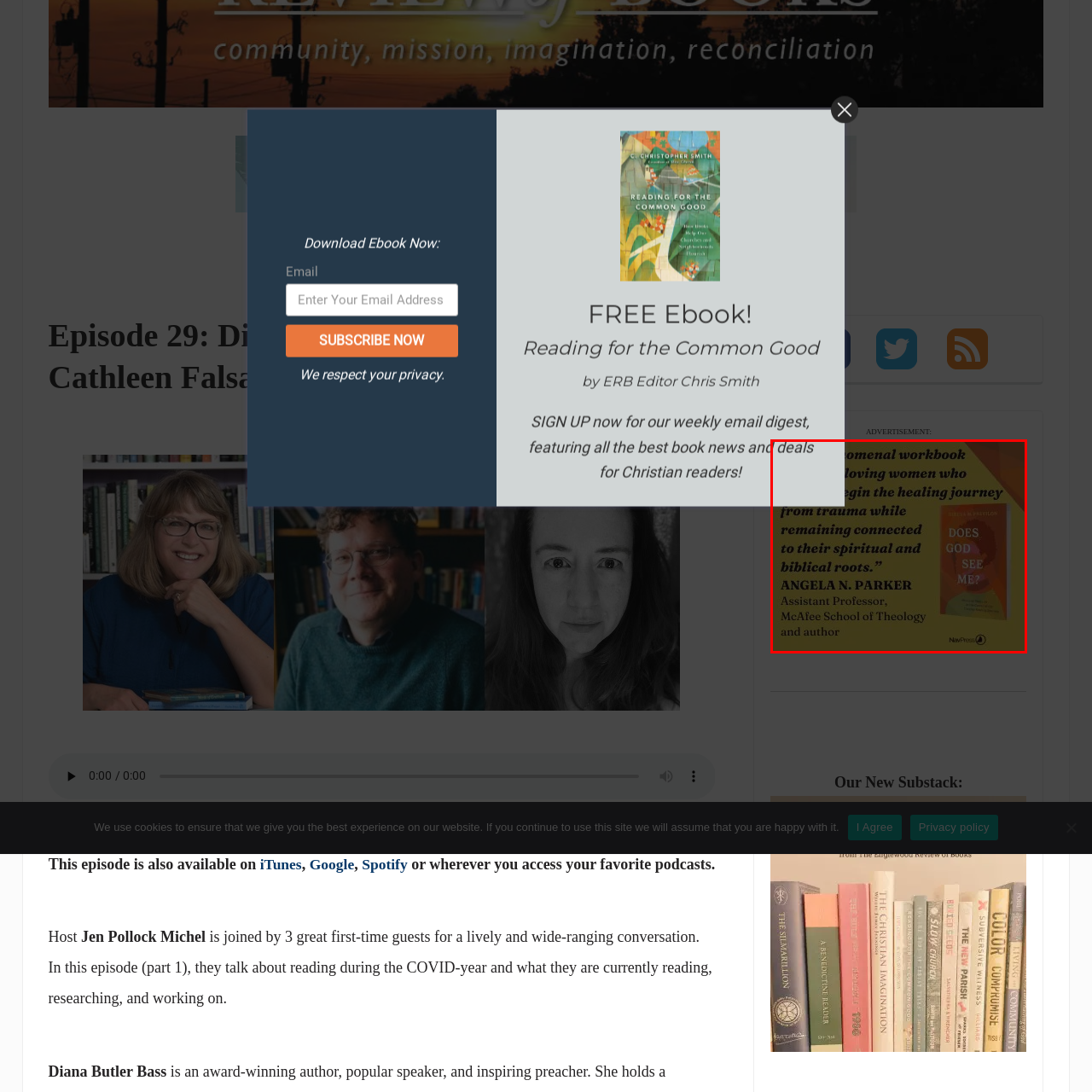What is the focus of the publisher?
Review the content shown inside the red bounding box in the image and offer a detailed answer to the question, supported by the visual evidence.

The branding at the bottom of the advertisement indicates that the publisher is NavPress, which suggests a focus on faith-based themes.